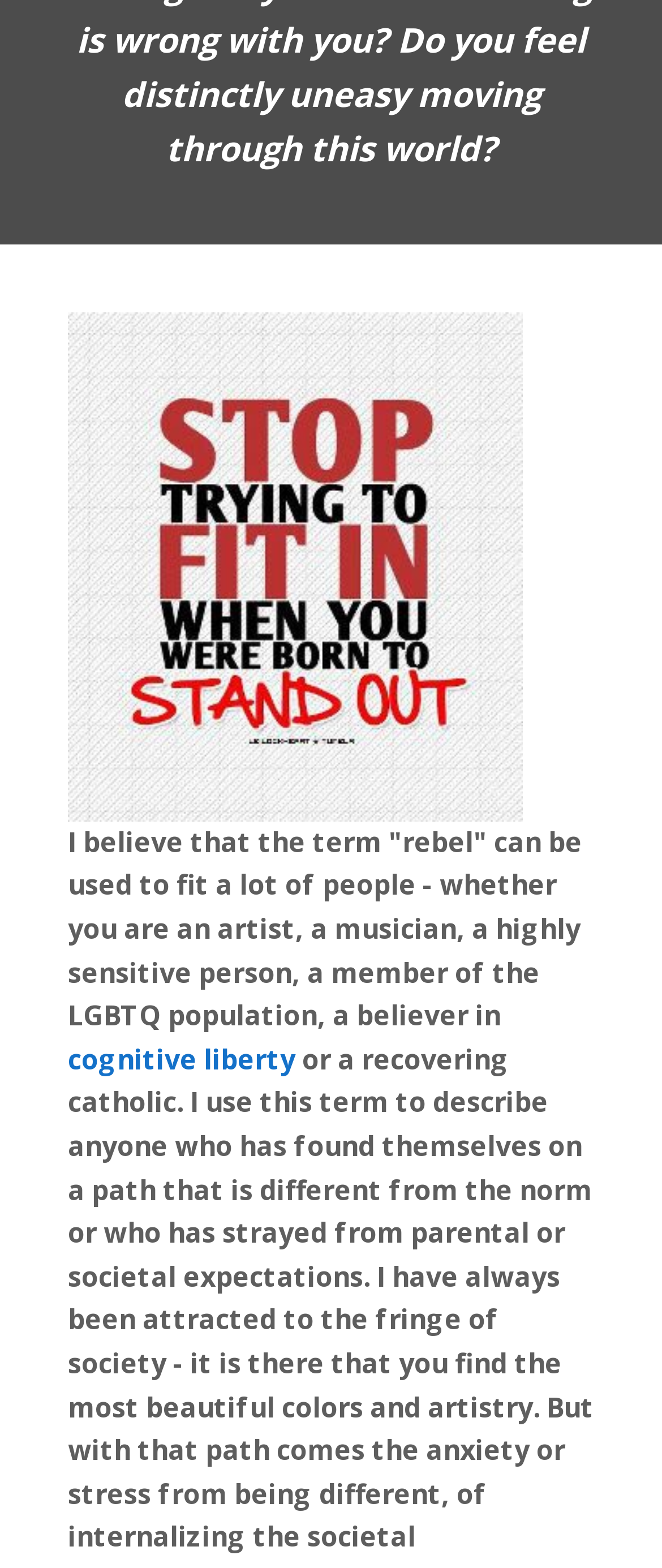Using the format (top-left x, top-left y, bottom-right x, bottom-right y), provide the bounding box coordinates for the described UI element. All values should be floating point numbers between 0 and 1: cognitive liberty

[0.103, 0.663, 0.446, 0.687]